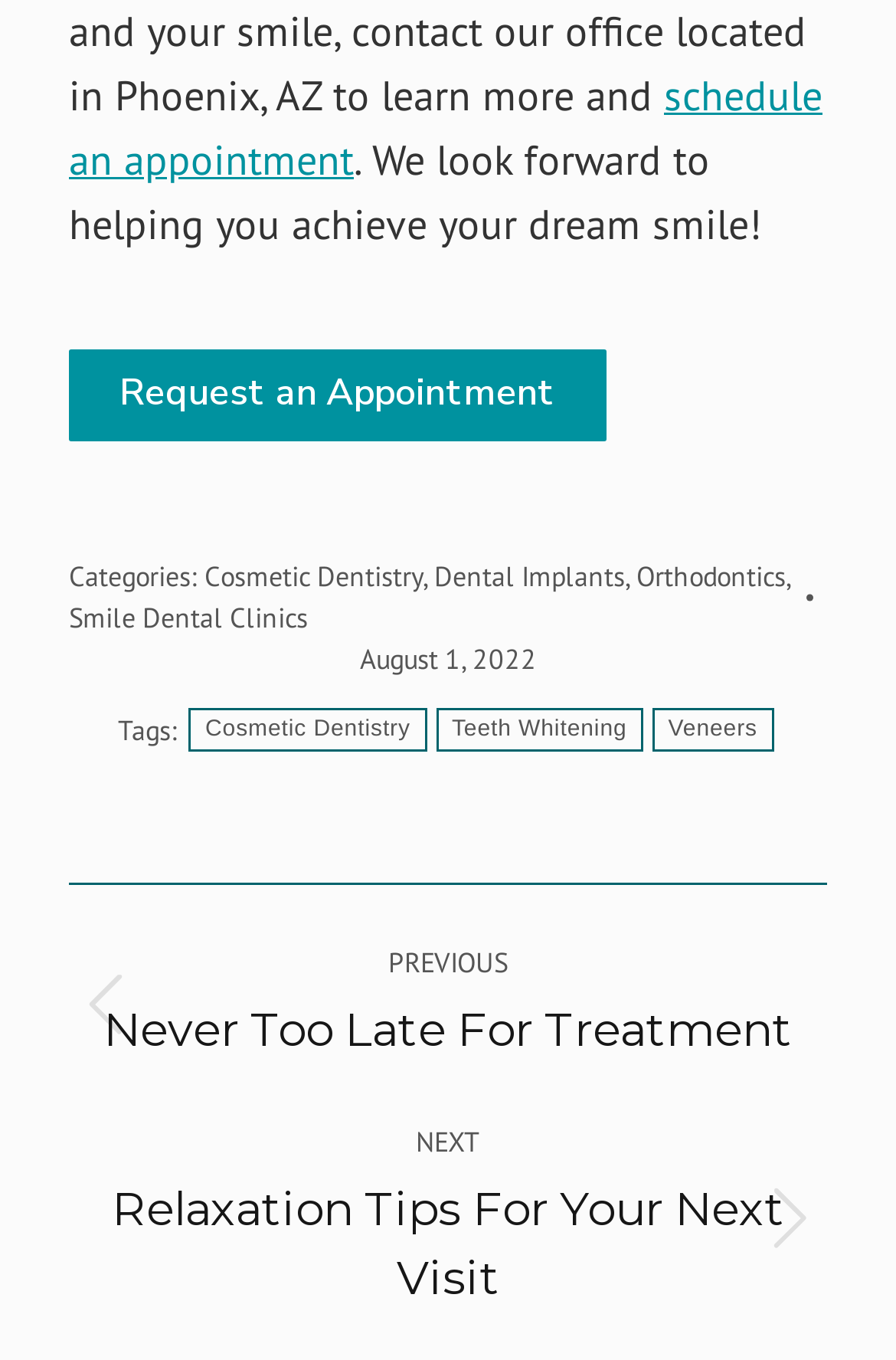Identify the bounding box coordinates for the UI element that matches this description: "Dental Implants".

[0.485, 0.411, 0.697, 0.436]